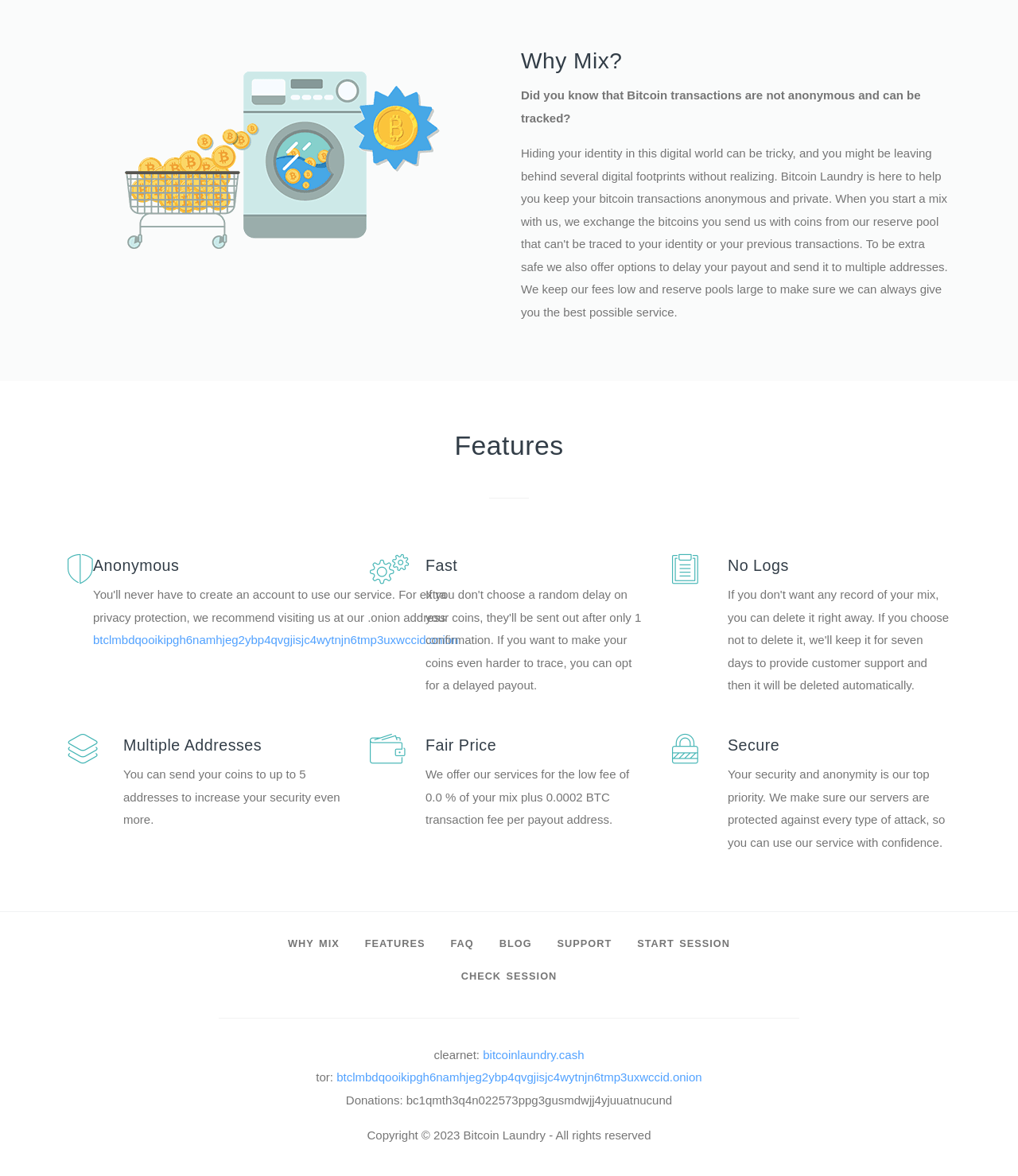Determine the coordinates of the bounding box for the clickable area needed to execute this instruction: "Check 'FAQ'".

[0.43, 0.789, 0.478, 0.816]